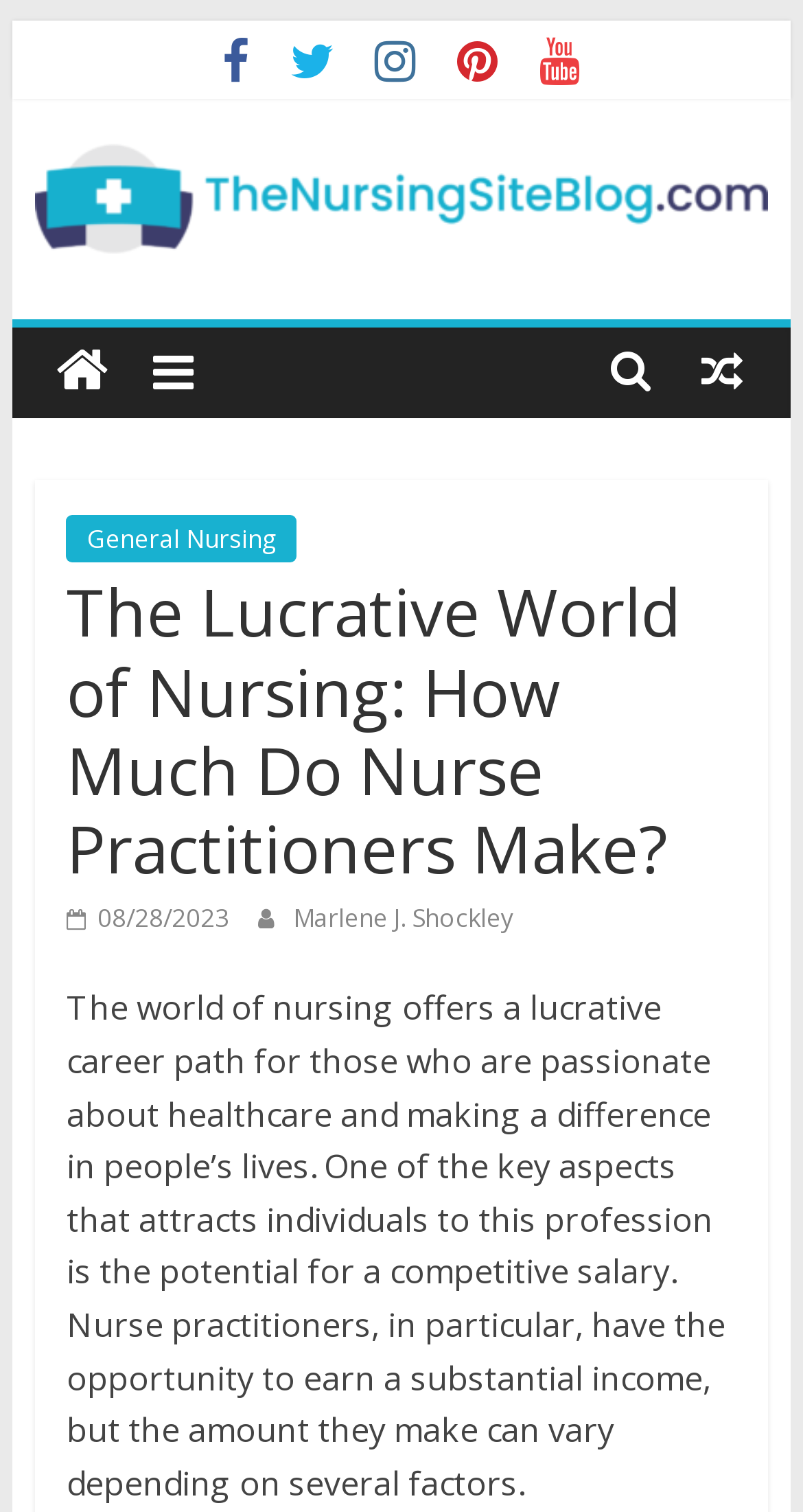Answer the question with a brief word or phrase:
What is the date of the latest article?

08/28/2023